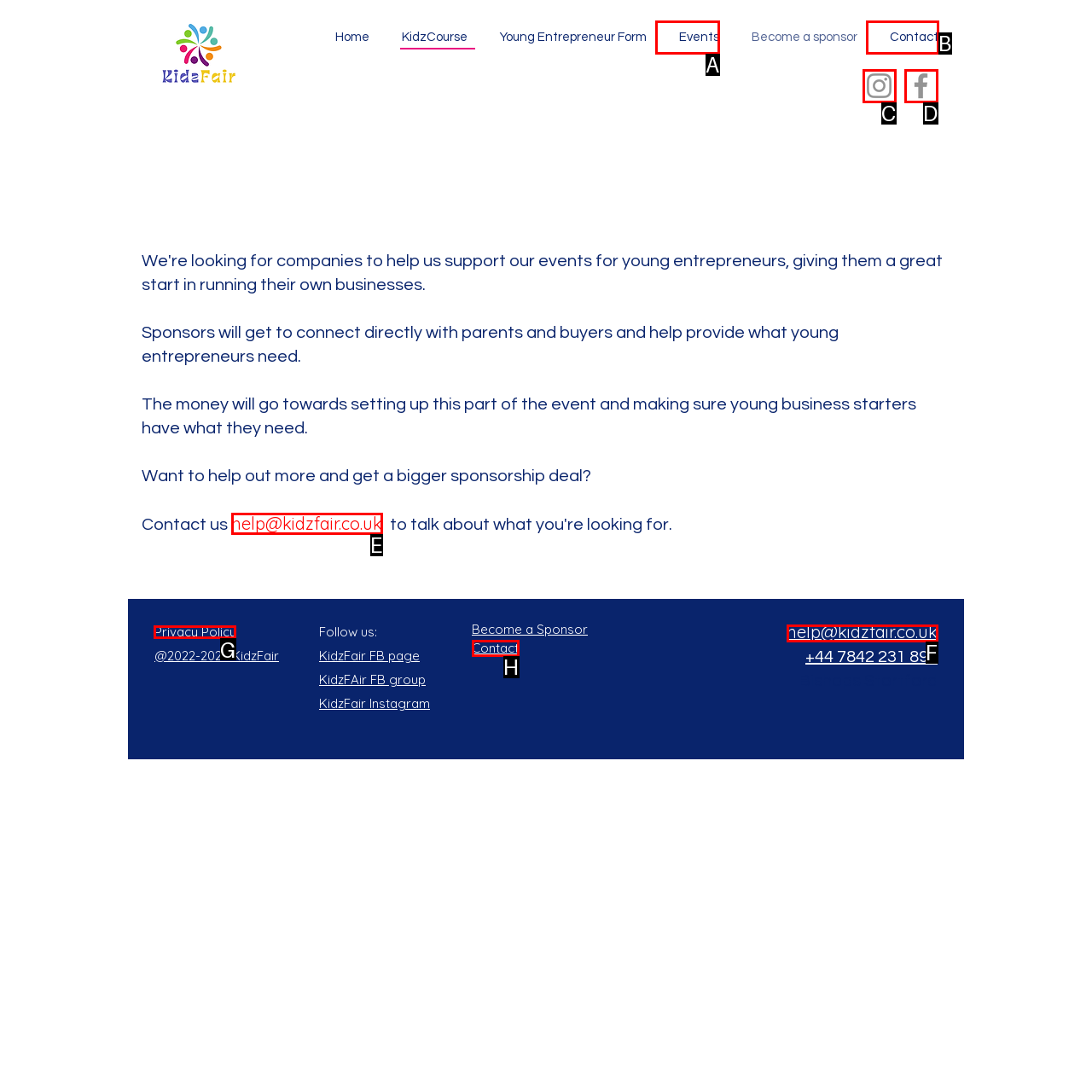Tell me which one HTML element I should click to complete the following task: Read the 'Privacy Policy' Answer with the option's letter from the given choices directly.

G